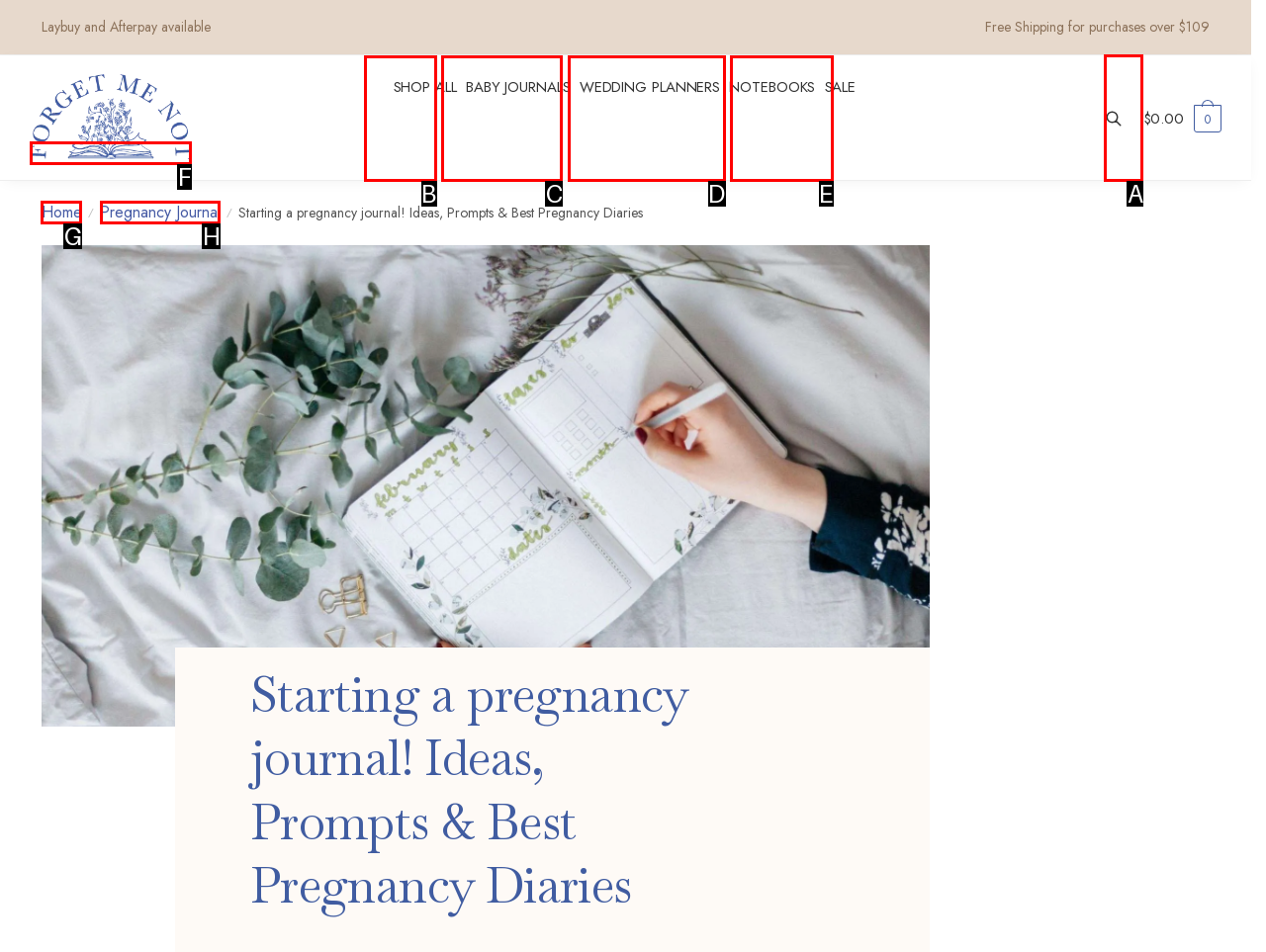Find the correct option to complete this instruction: Click the 'Go to Top' link. Reply with the corresponding letter.

None